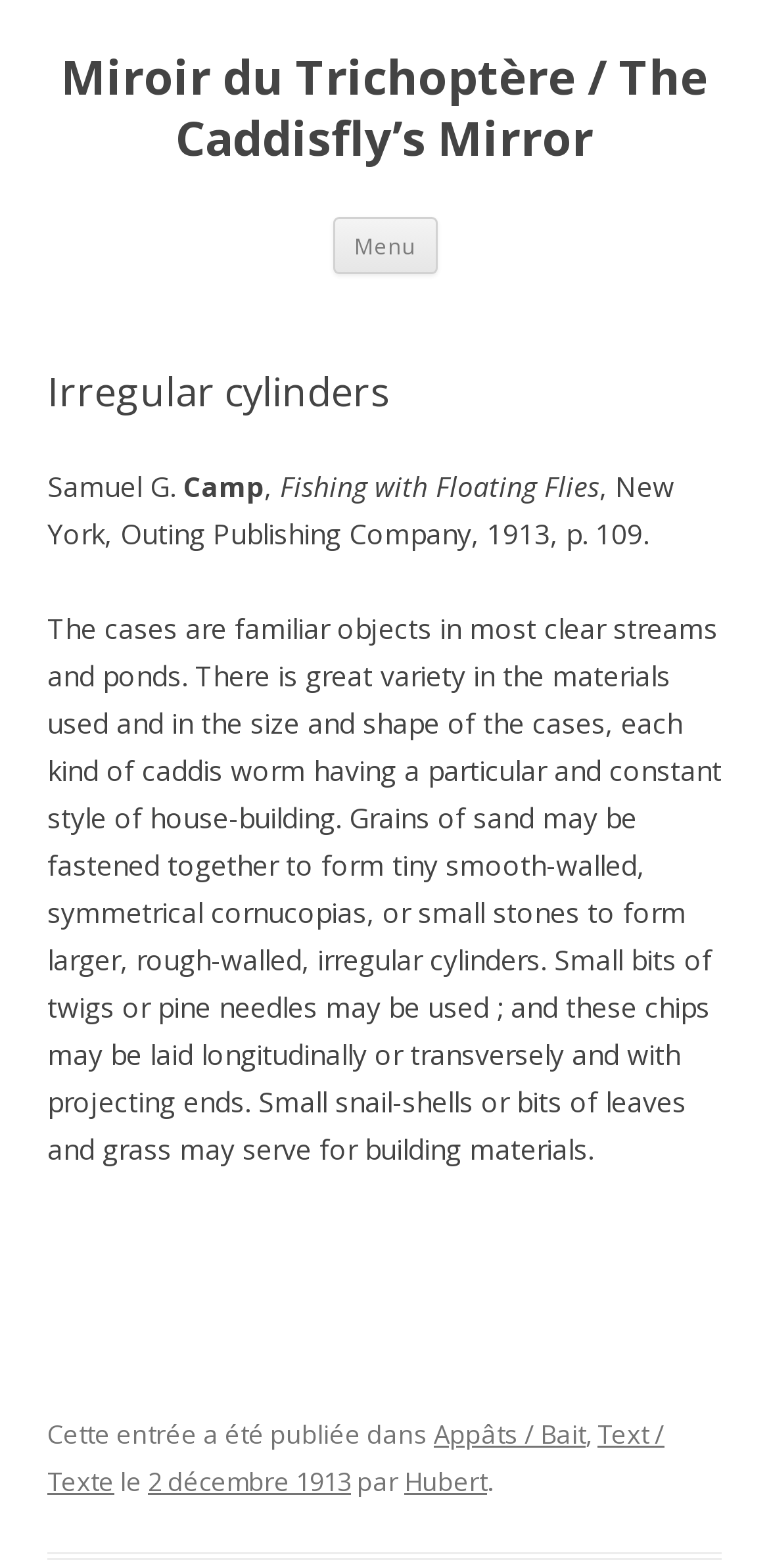Can you identify and provide the main heading of the webpage?

Miroir du Trichoptère / The Caddisfly’s Mirror